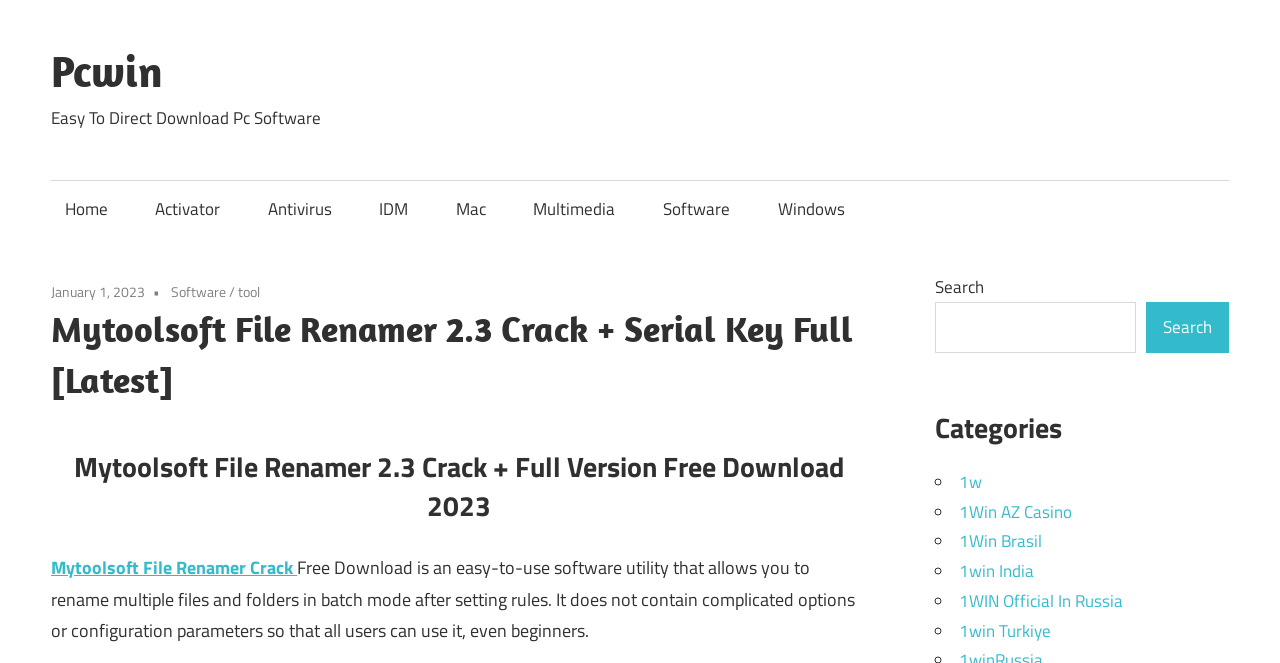Based on the image, please elaborate on the answer to the following question:
What is the date mentioned on the webpage?

The date mentioned on the webpage can be found in the link 'January 1, 2023' which is a part of the HeaderAsNonLandmark.